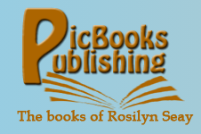Please answer the following question using a single word or phrase: 
What is the focus of PicBooks Publishing according to the tagline?

The works of Rosilyn Seay